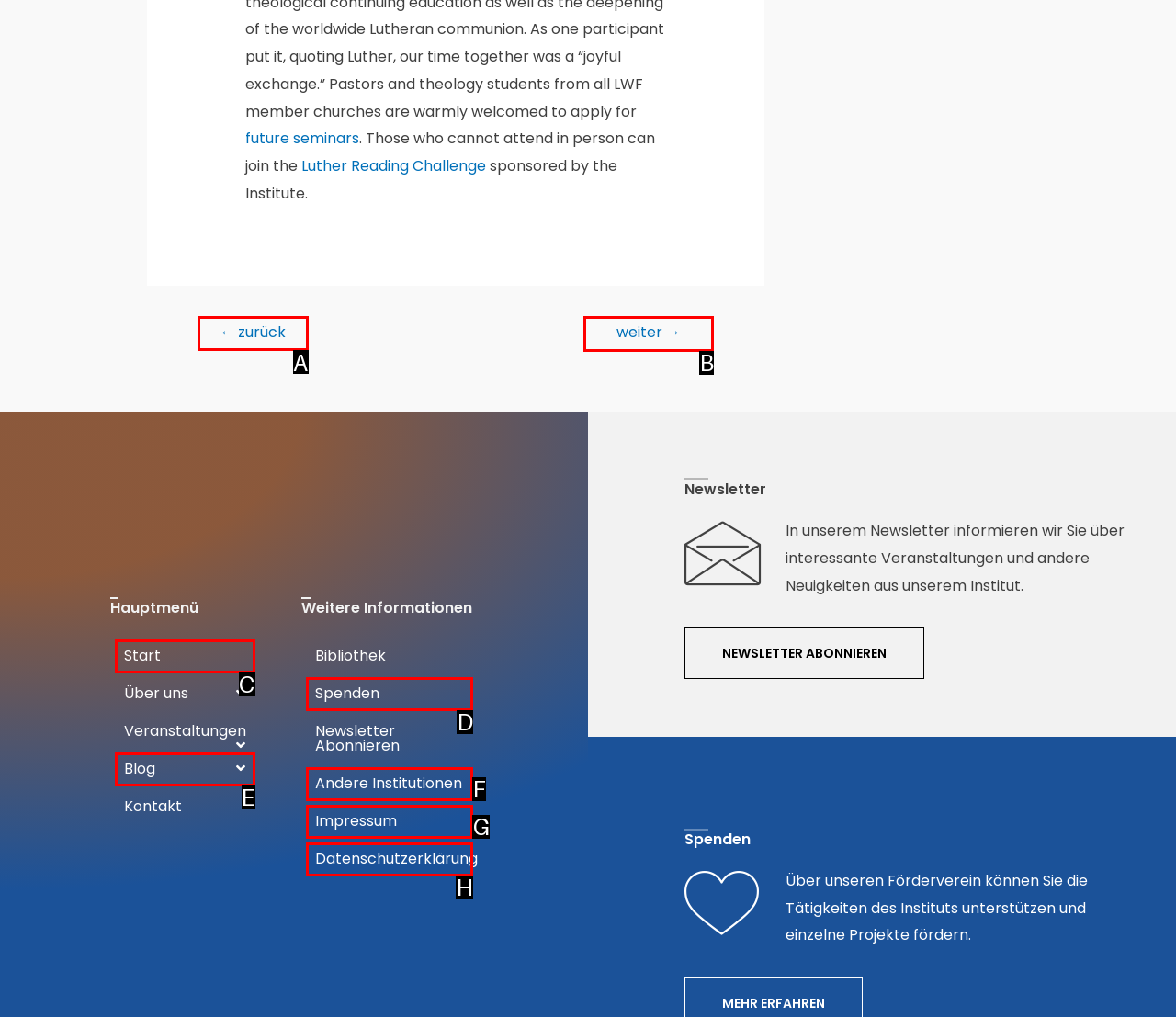Point out the UI element to be clicked for this instruction: navigate to previous page. Provide the answer as the letter of the chosen element.

A